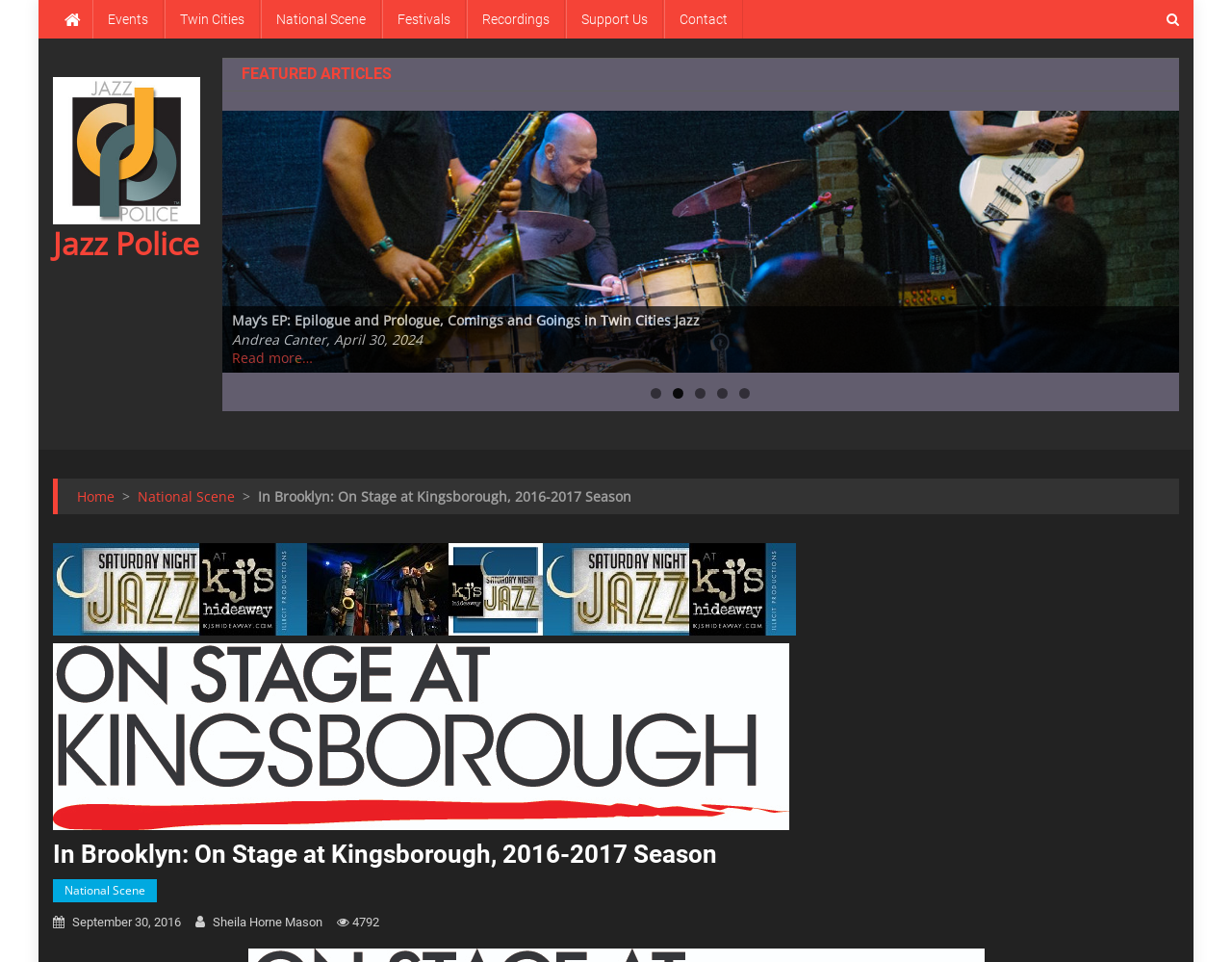Using the provided element description: "Support Us", identify the bounding box coordinates. The coordinates should be four floats between 0 and 1 in the order [left, top, right, bottom].

[0.459, 0.0, 0.538, 0.04]